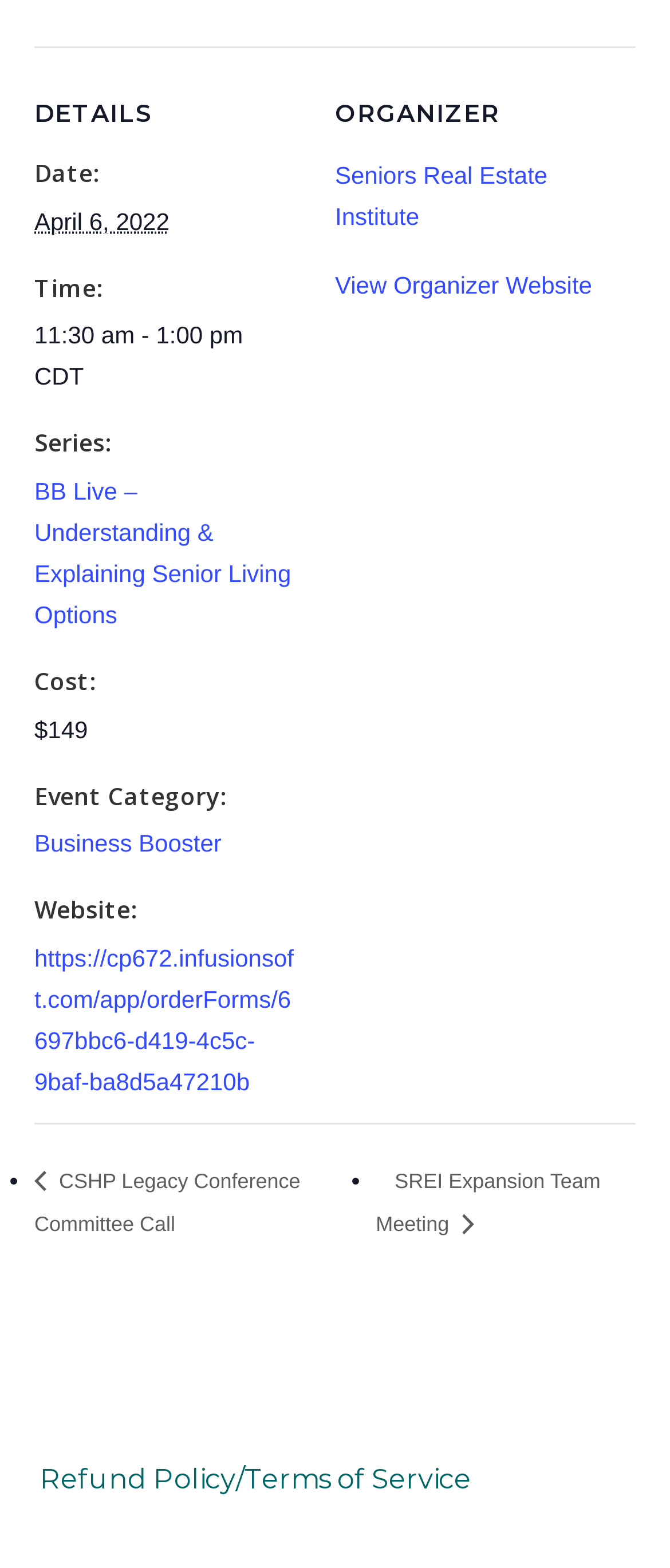Using the details from the image, please elaborate on the following question: What is the cost of the event?

I found the cost of the event by looking at the 'DETAILS' section, where it lists 'Cost:' as '$149'.